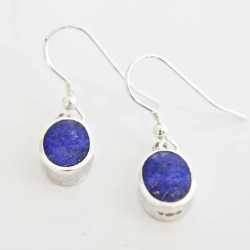Answer briefly with one word or phrase:
What is the shape of the Lapis Lazuli stones?

Oval